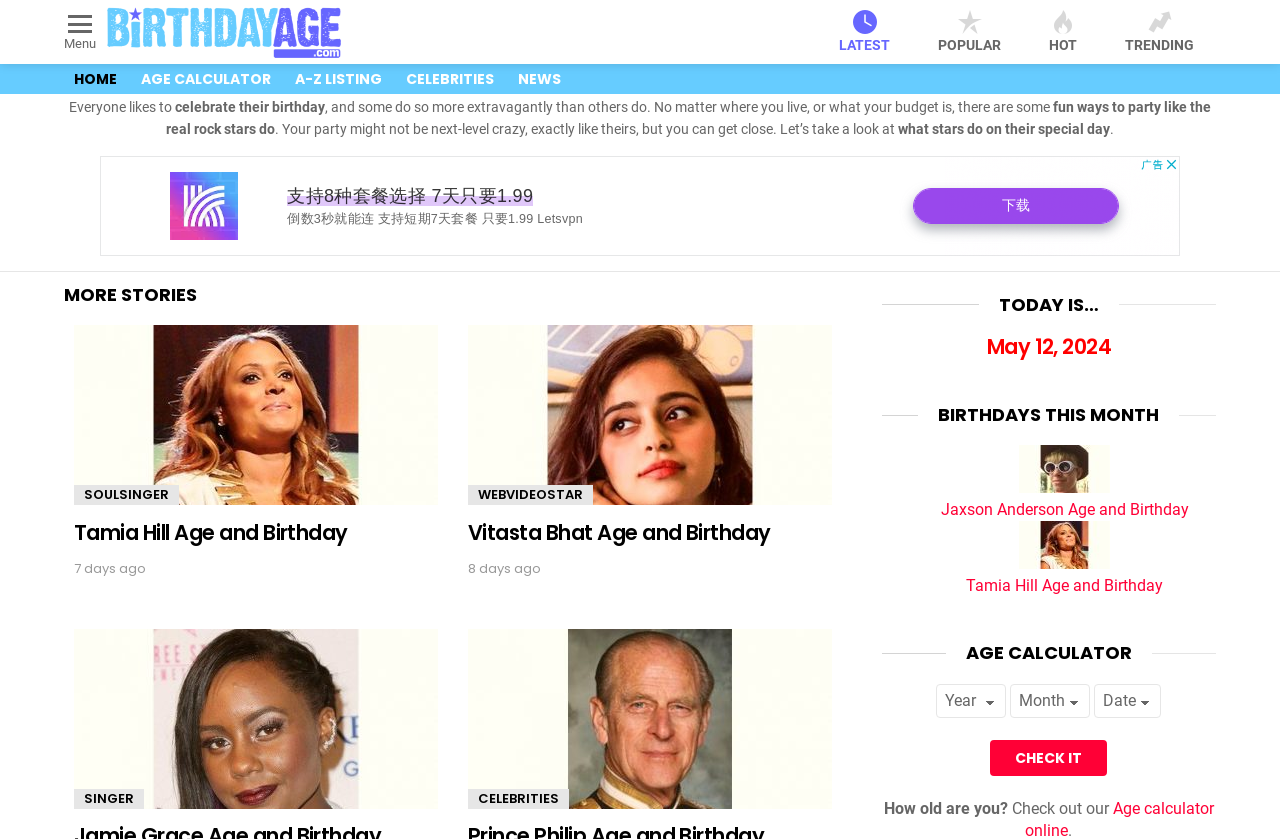What is the function of the 'check it' button?
Can you provide a detailed and comprehensive answer to the question?

The 'check it' button is located next to the age calculator feature, which suggests that it is used to calculate one's age. When clicked, it likely provides the user's age based on their input.